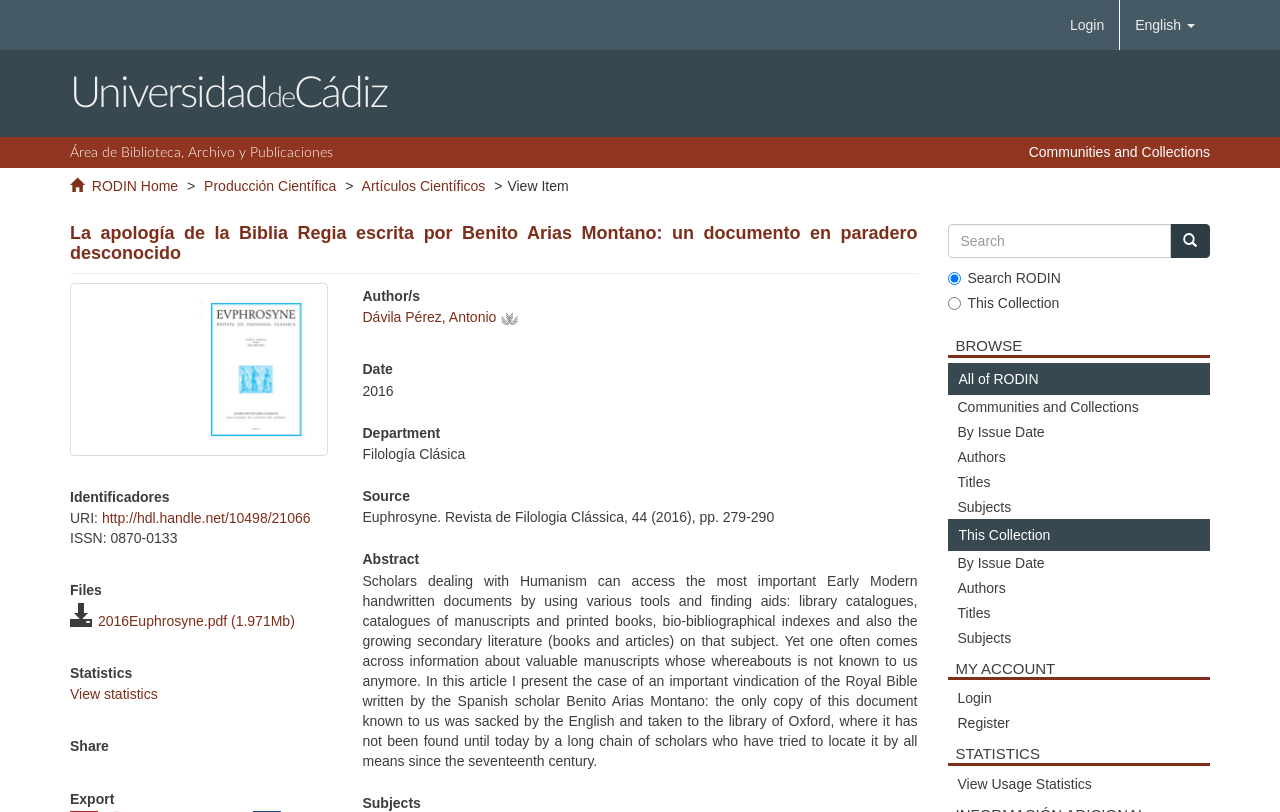Is there a search function on the webpage?
Look at the image and respond with a one-word or short phrase answer.

Yes